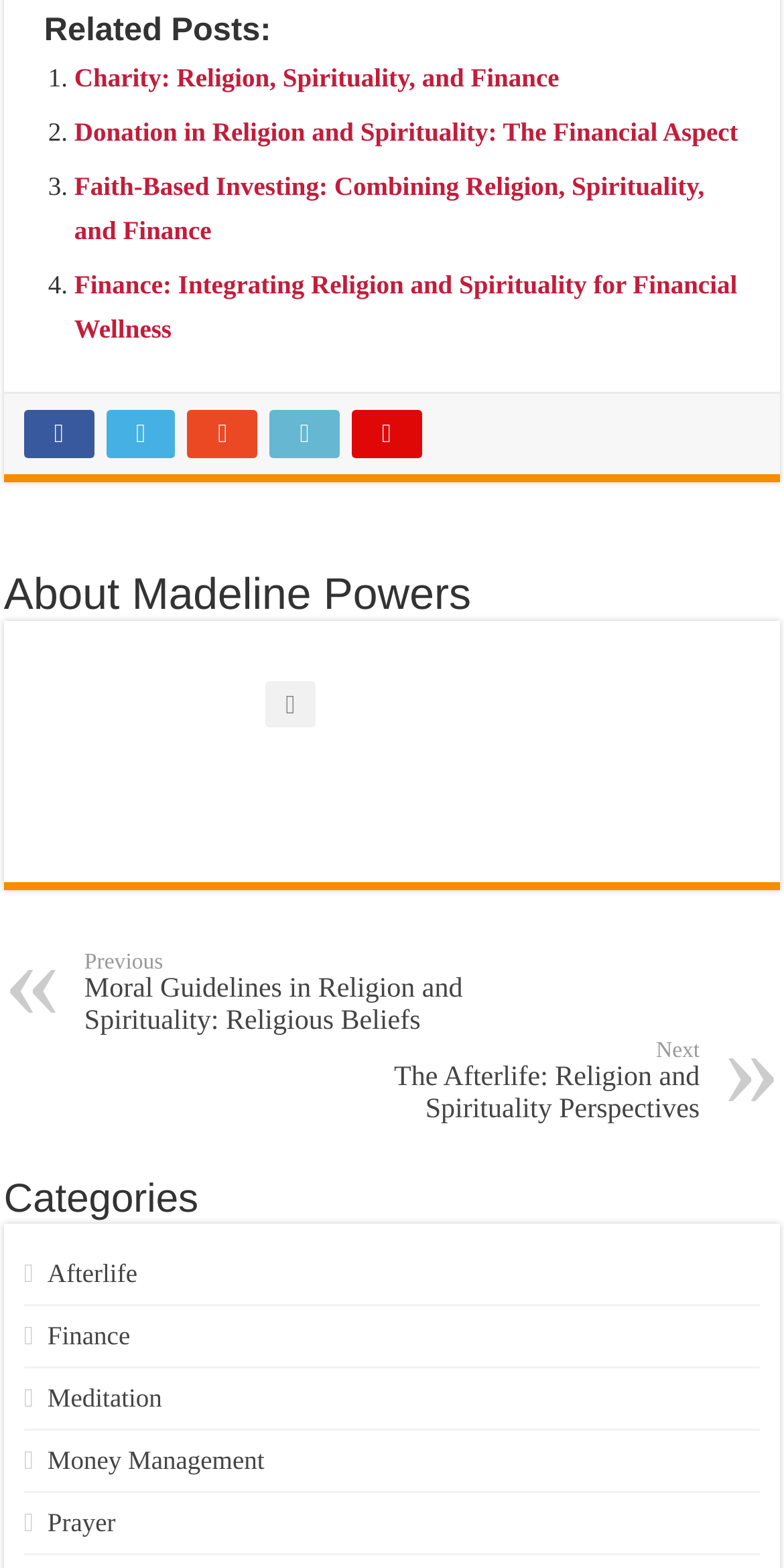Please determine the bounding box coordinates of the element to click in order to execute the following instruction: "Click on 'Finance' category". The coordinates should be four float numbers between 0 and 1, specified as [left, top, right, bottom].

[0.06, 0.842, 0.166, 0.862]